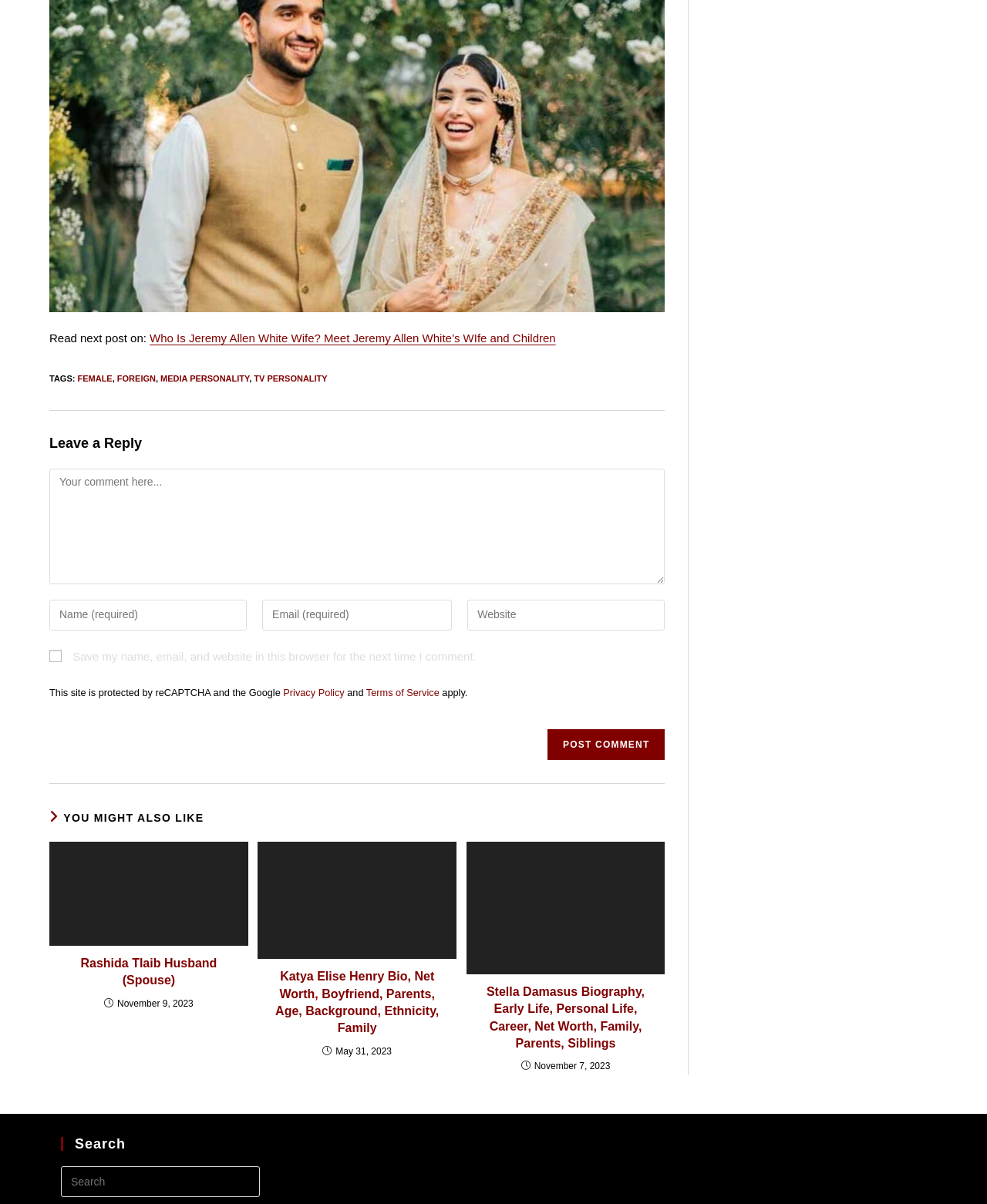Review the image closely and give a comprehensive answer to the question: How many 'YOU MIGHT ALSO LIKE' articles are there?

I counted the number of 'YOU MIGHT ALSO LIKE' articles by looking at the section with the heading 'YOU MIGHT ALSO LIKE' and found three articles.